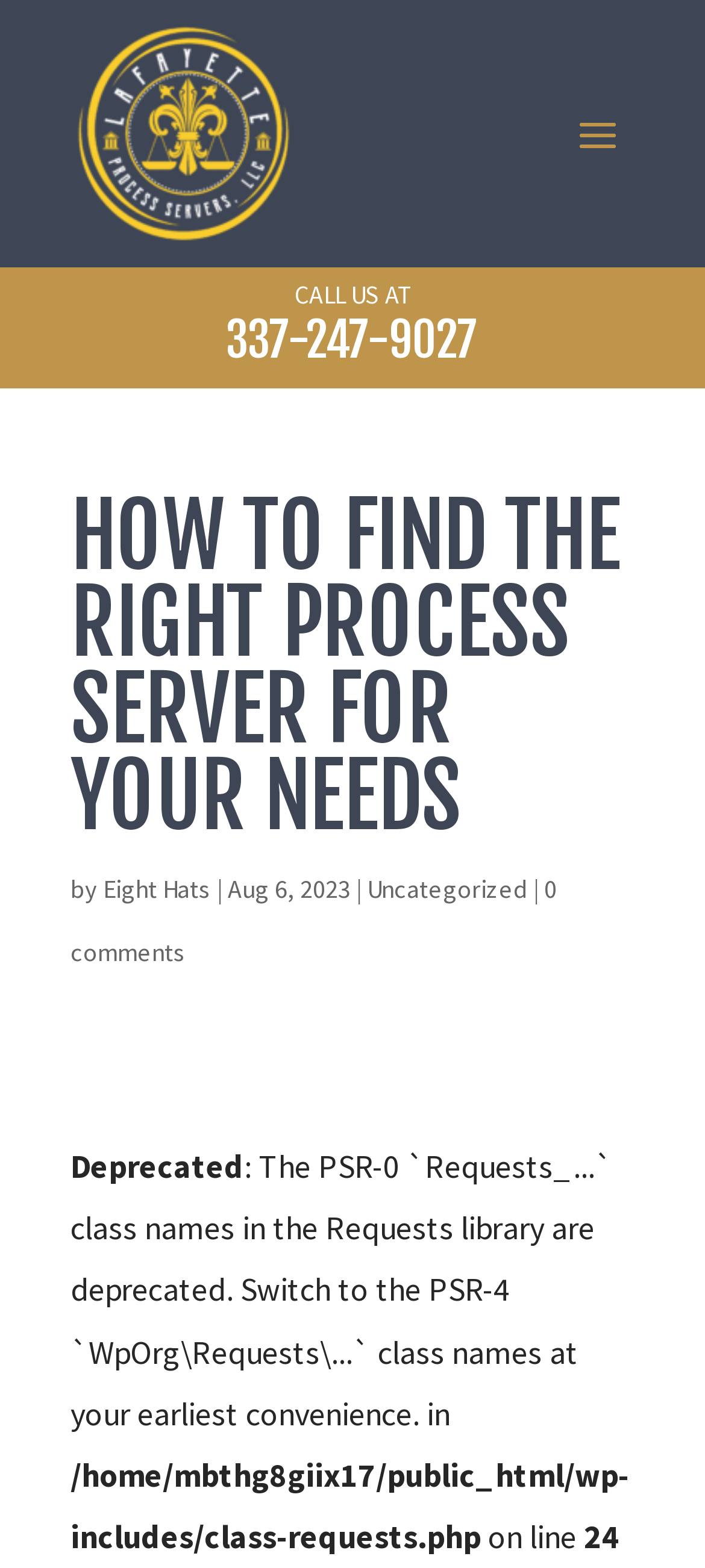How many comments does the article have?
We need a detailed and exhaustive answer to the question. Please elaborate.

I found the number of comments by looking at the link element with the text '0 comments' which is located below the article's title.